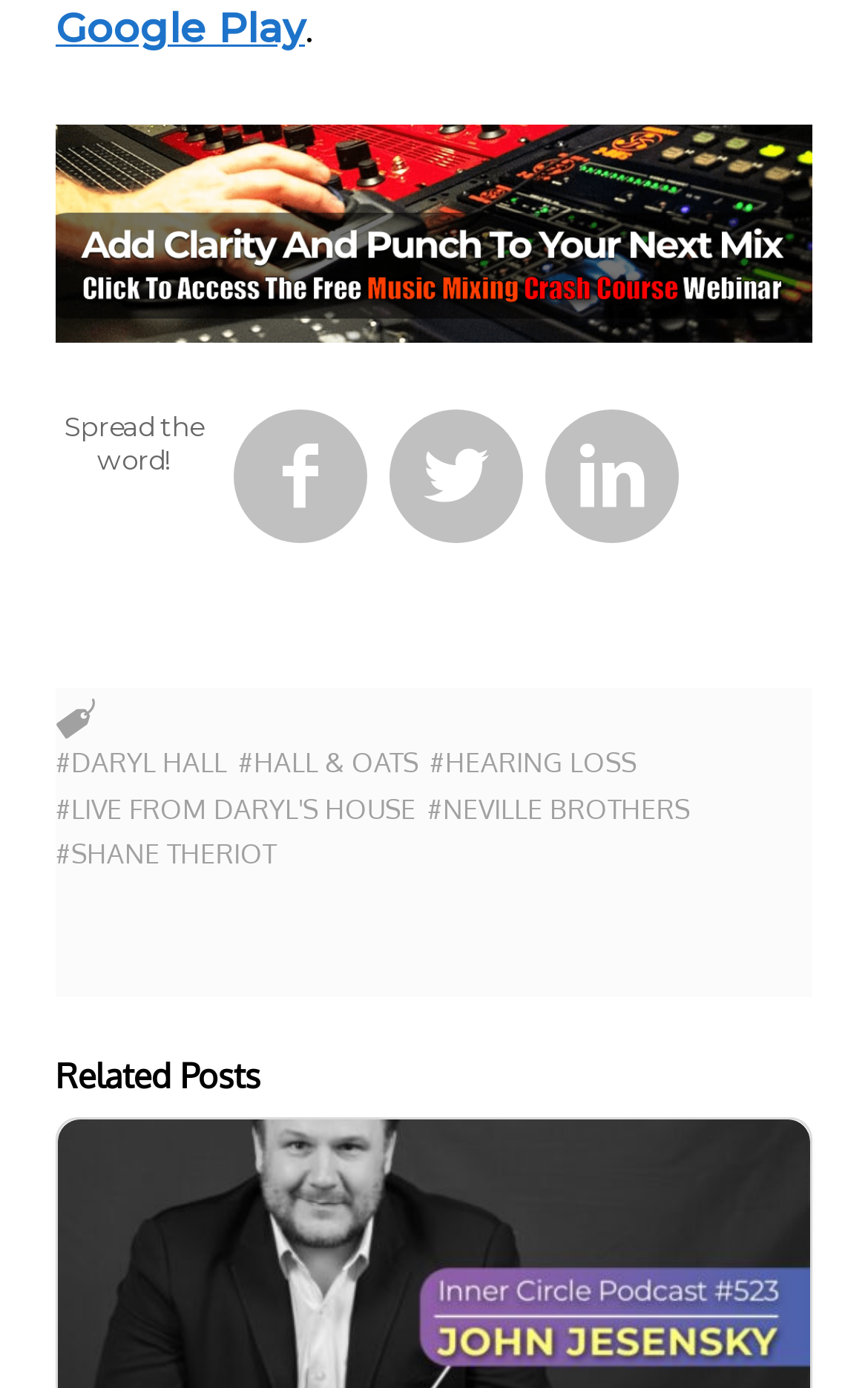What is the position of the 'Spread the word!' text?
Using the image, respond with a single word or phrase.

Above the social media links